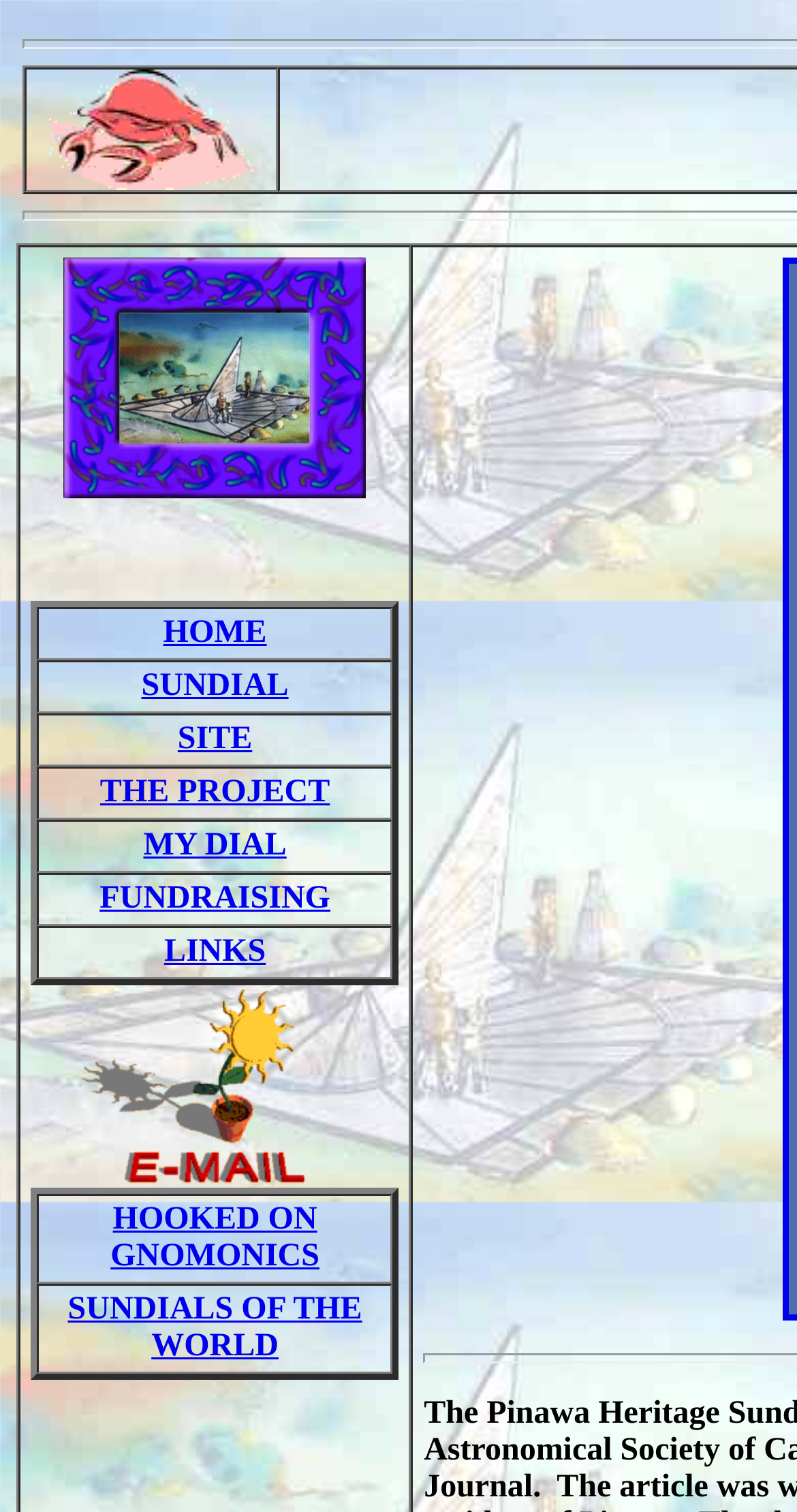Using the description "SITE", locate and provide the bounding box of the UI element.

[0.223, 0.477, 0.316, 0.5]